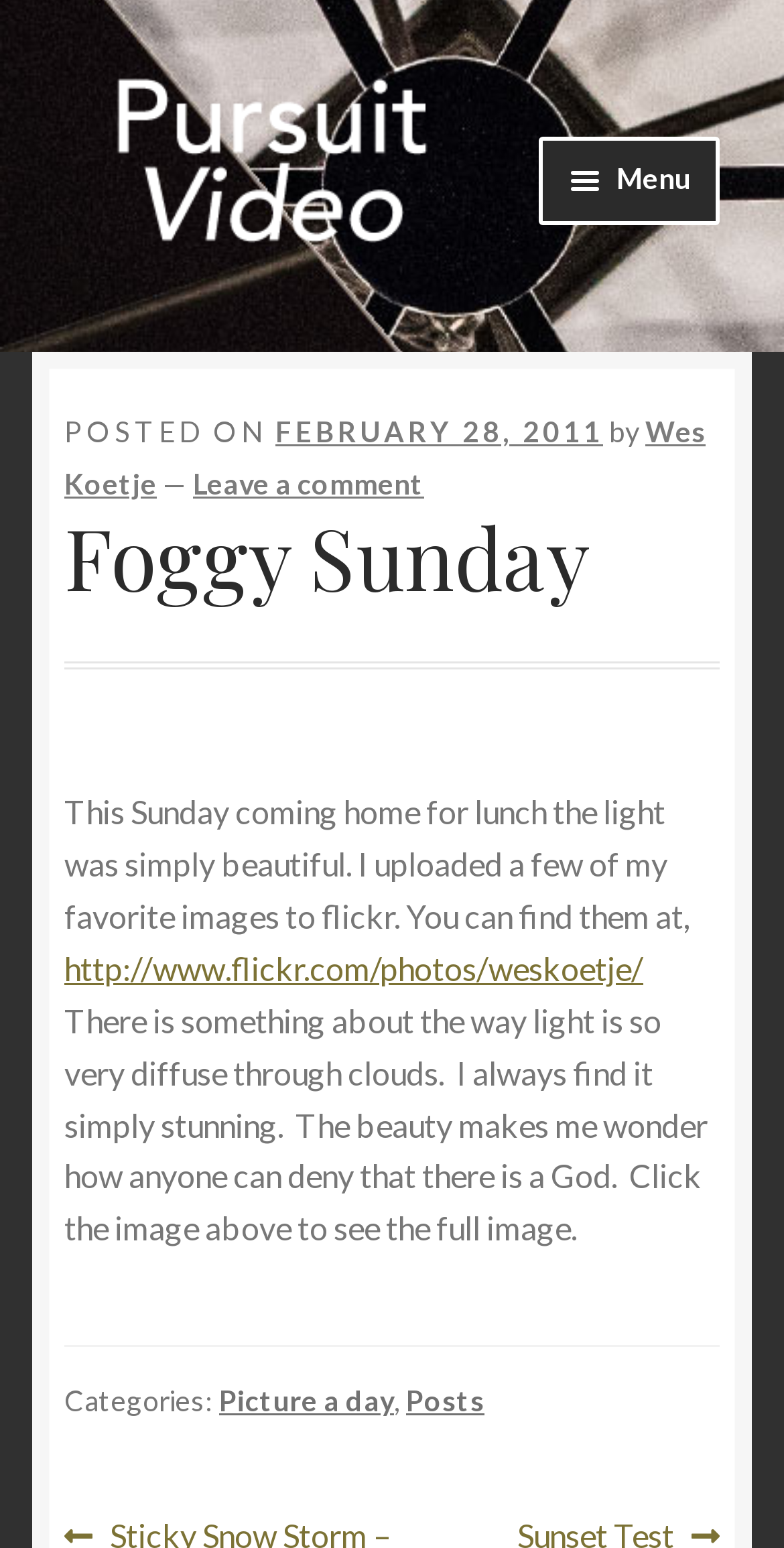From the given element description: "Home", find the bounding box for the UI element. Provide the coordinates as four float numbers between 0 and 1, in the order [left, top, right, bottom].

[0.082, 0.173, 0.918, 0.243]